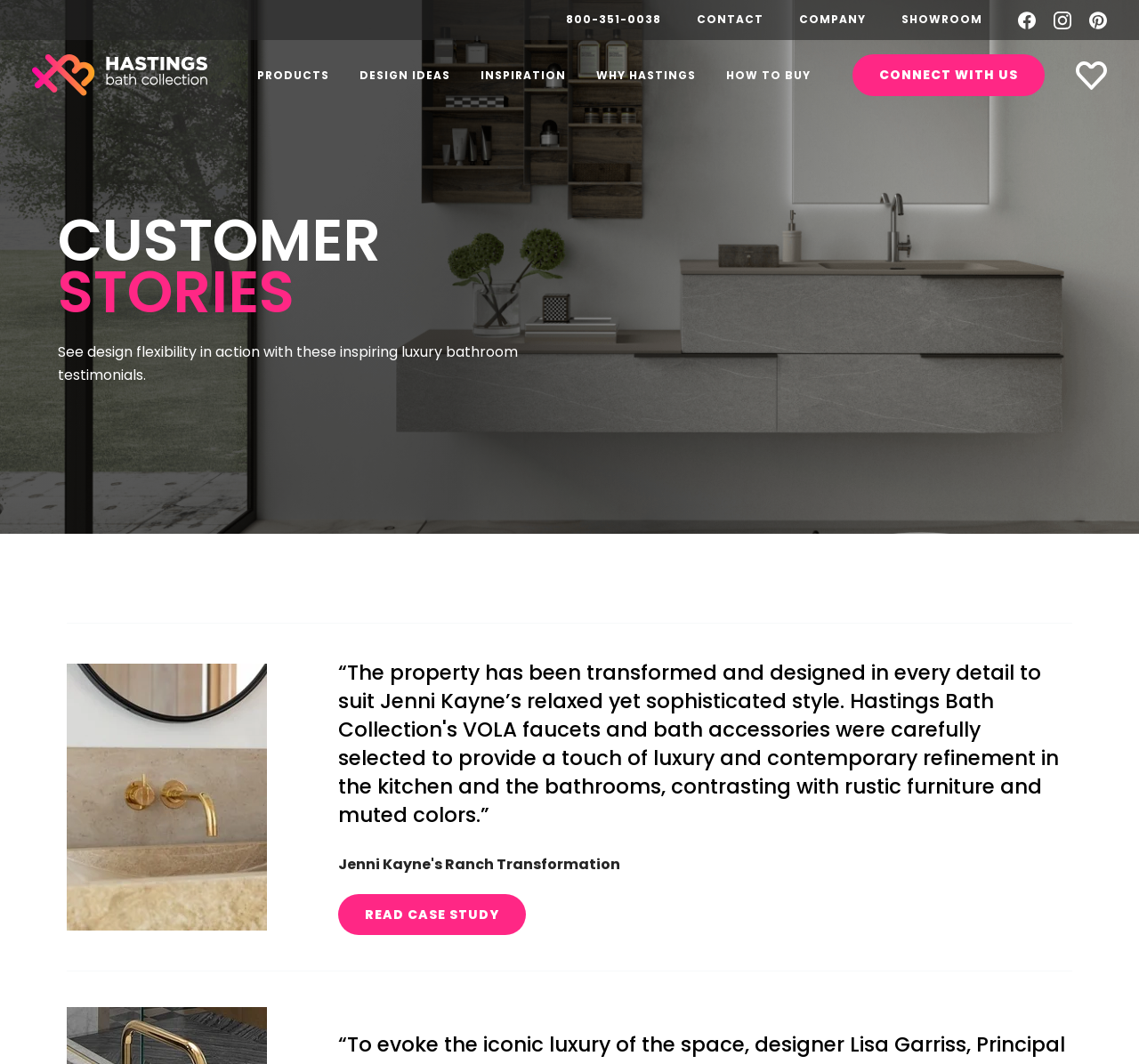Locate the bounding box coordinates of the element to click to perform the following action: 'Explore the PRODUCTS menu'. The coordinates should be given as four float values between 0 and 1, in the form of [left, top, right, bottom].

[0.214, 0.038, 0.301, 0.104]